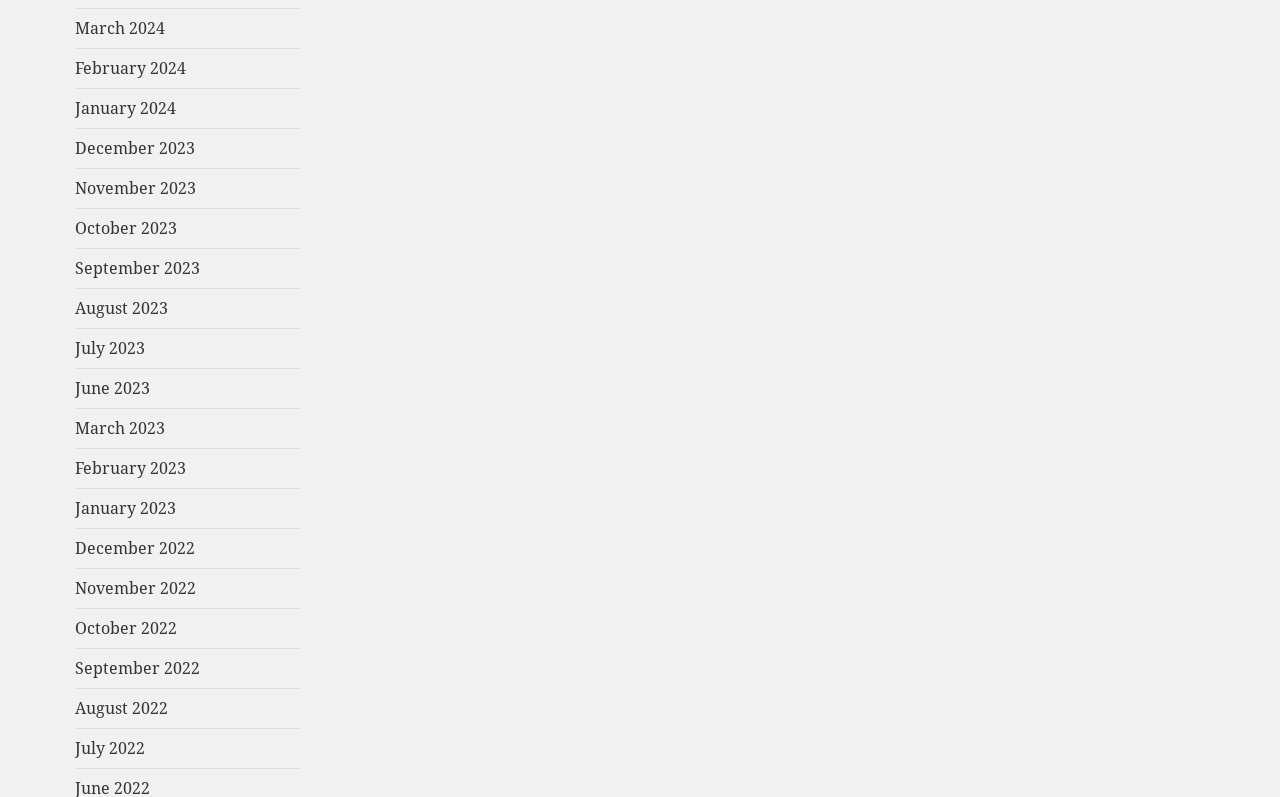Answer the question below in one word or phrase:
What is the pattern of the months listed?

Monthly